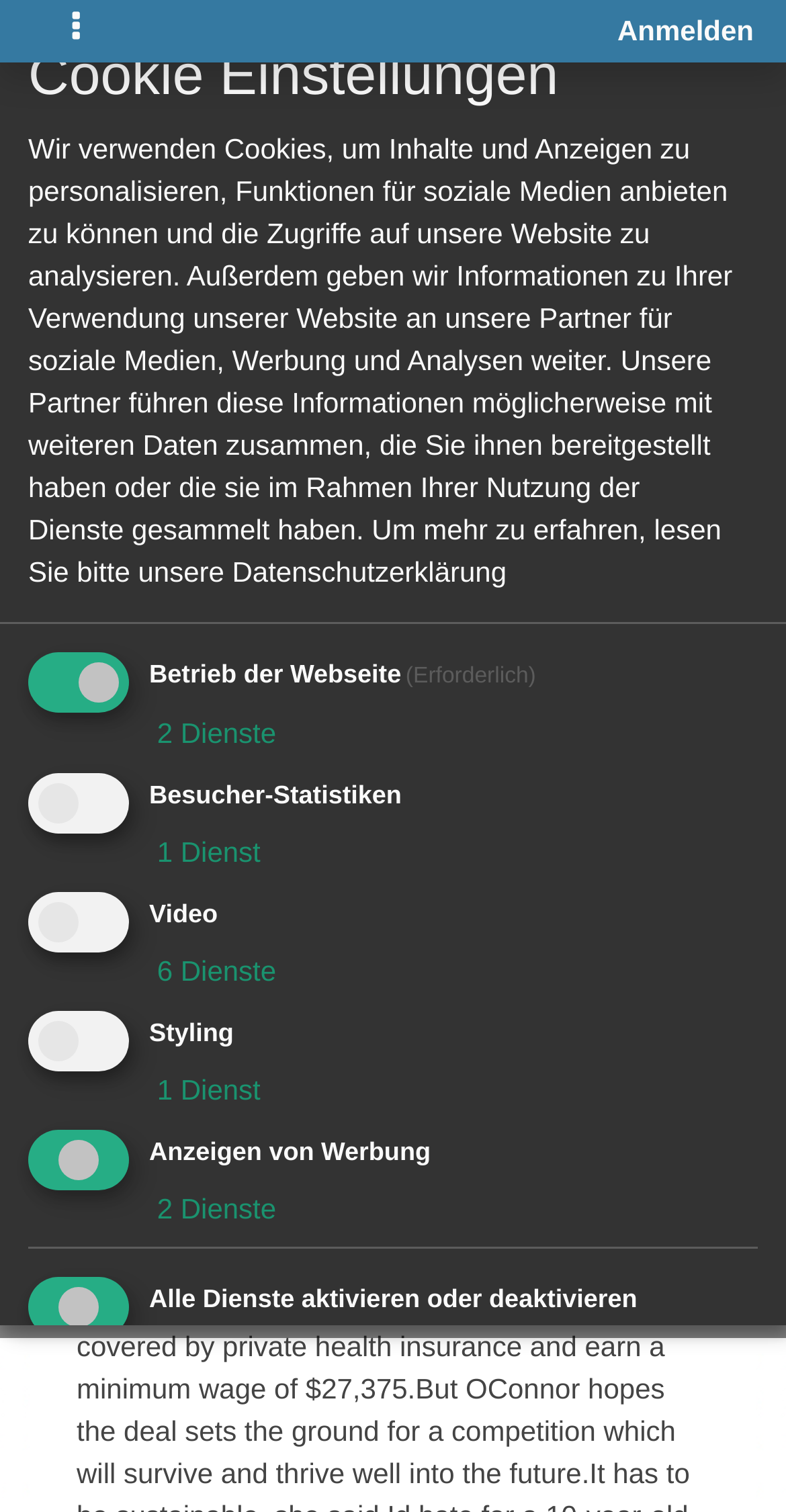Determine the bounding box of the UI element mentioned here: "News". The coordinates must be in the format [left, top, right, bottom] with values ranging from 0 to 1.

[0.482, 0.057, 0.571, 0.078]